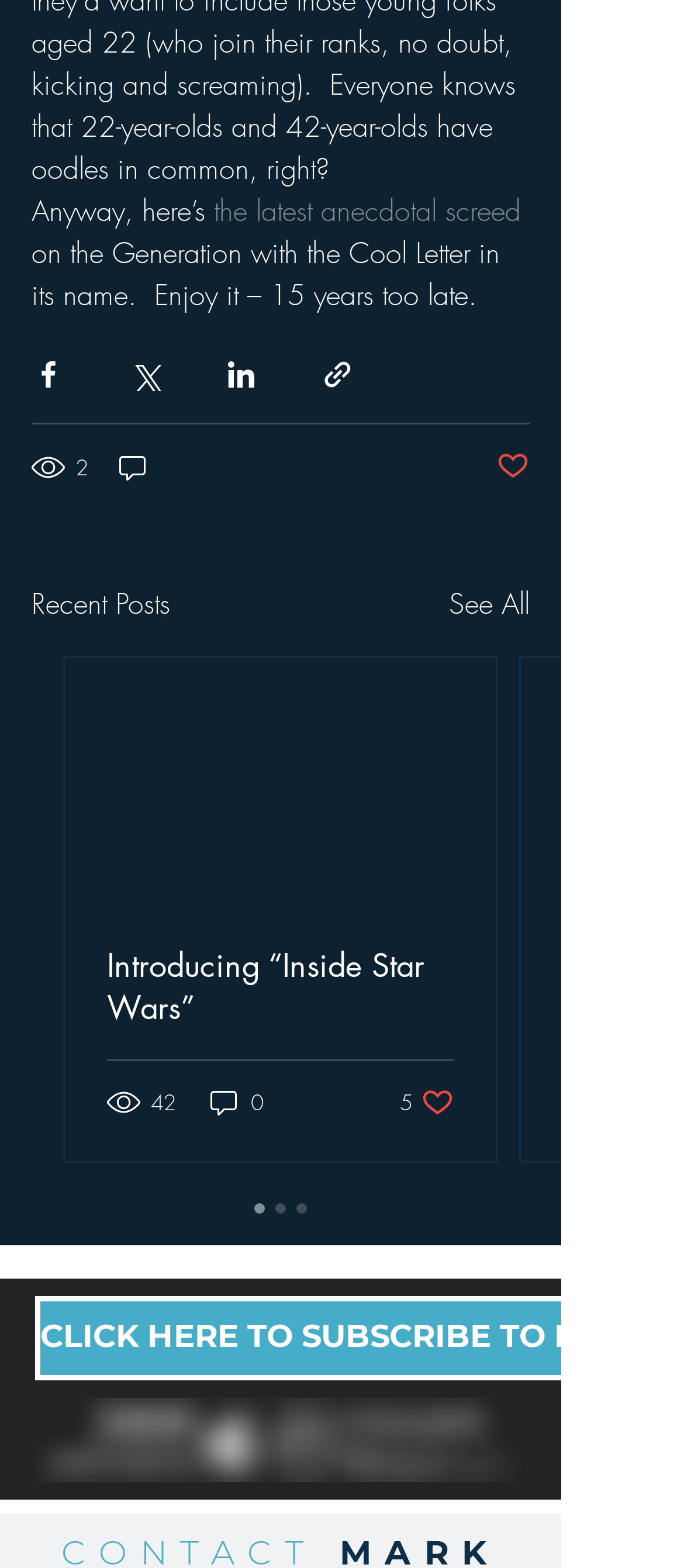What can be done by clicking the 'CLICK HERE TO SUBSCRIBE TO BLOG!' link?
Answer the question with a detailed explanation, including all necessary information.

By clicking the 'CLICK HERE TO SUBSCRIBE TO BLOG!' link, users can subscribe to the blog to receive updates or notifications about new posts.